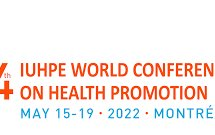Provide a one-word or brief phrase answer to the question:
Where is the conference scheduled to take place?

Montréal, Quebec, Canada